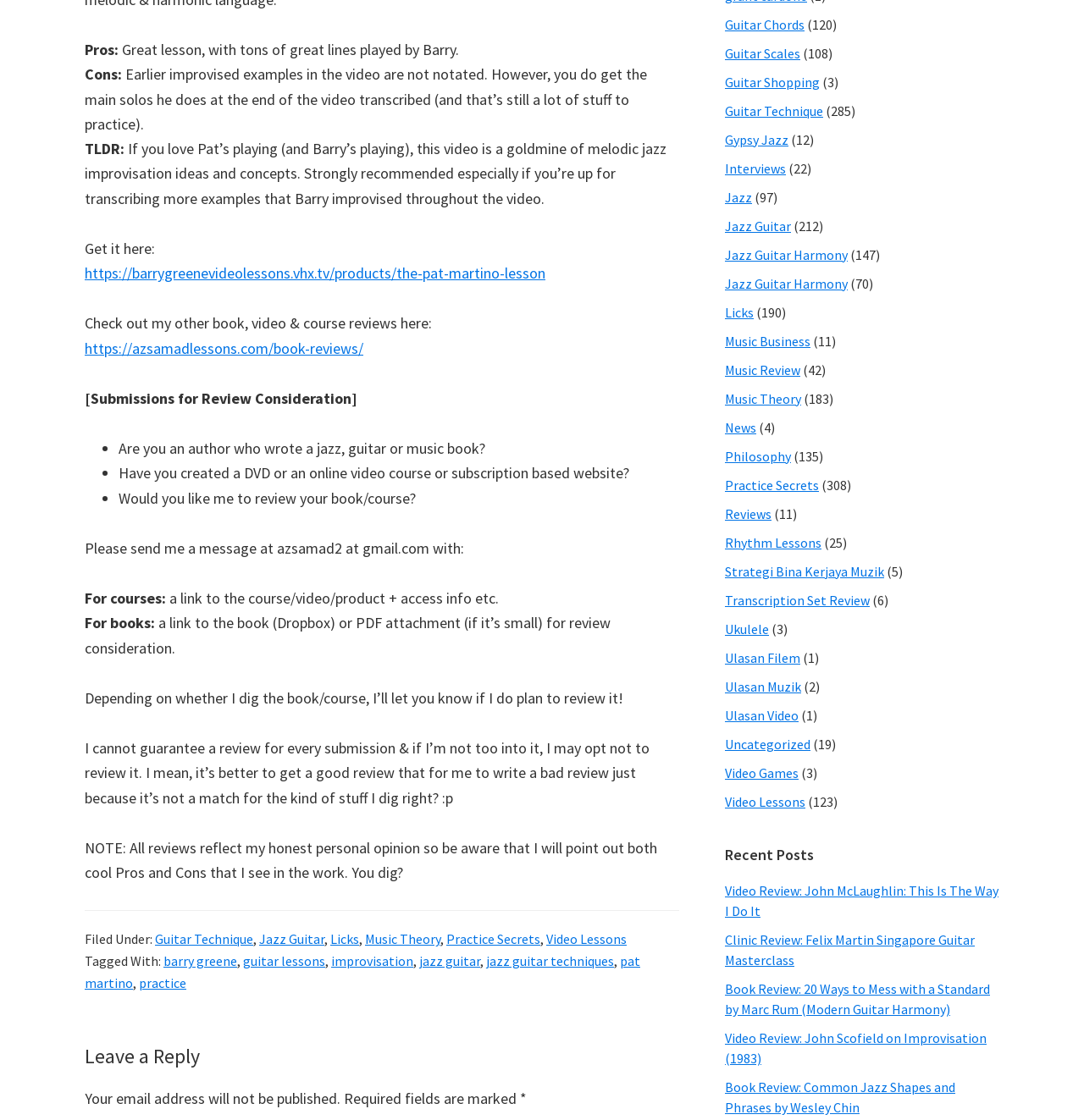Please give a succinct answer to the question in one word or phrase:
What is the author's request to authors who want their books or courses reviewed?

Send a message with link and access info